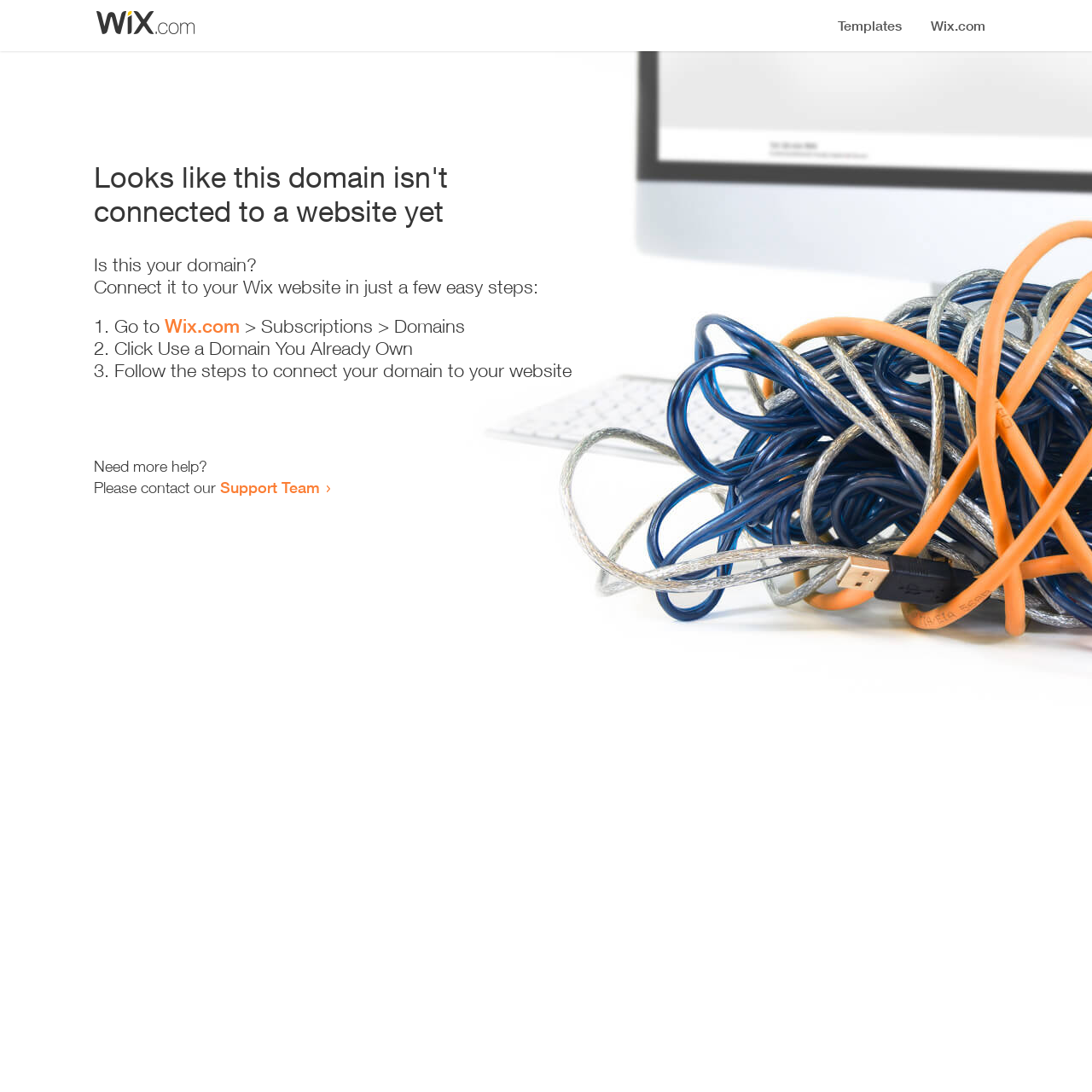How many steps are required to connect the domain?
Please analyze the image and answer the question with as much detail as possible.

The webpage provides a list of steps to connect the domain, and there are three list markers ('1.', '2.', '3.') indicating that three steps are required.